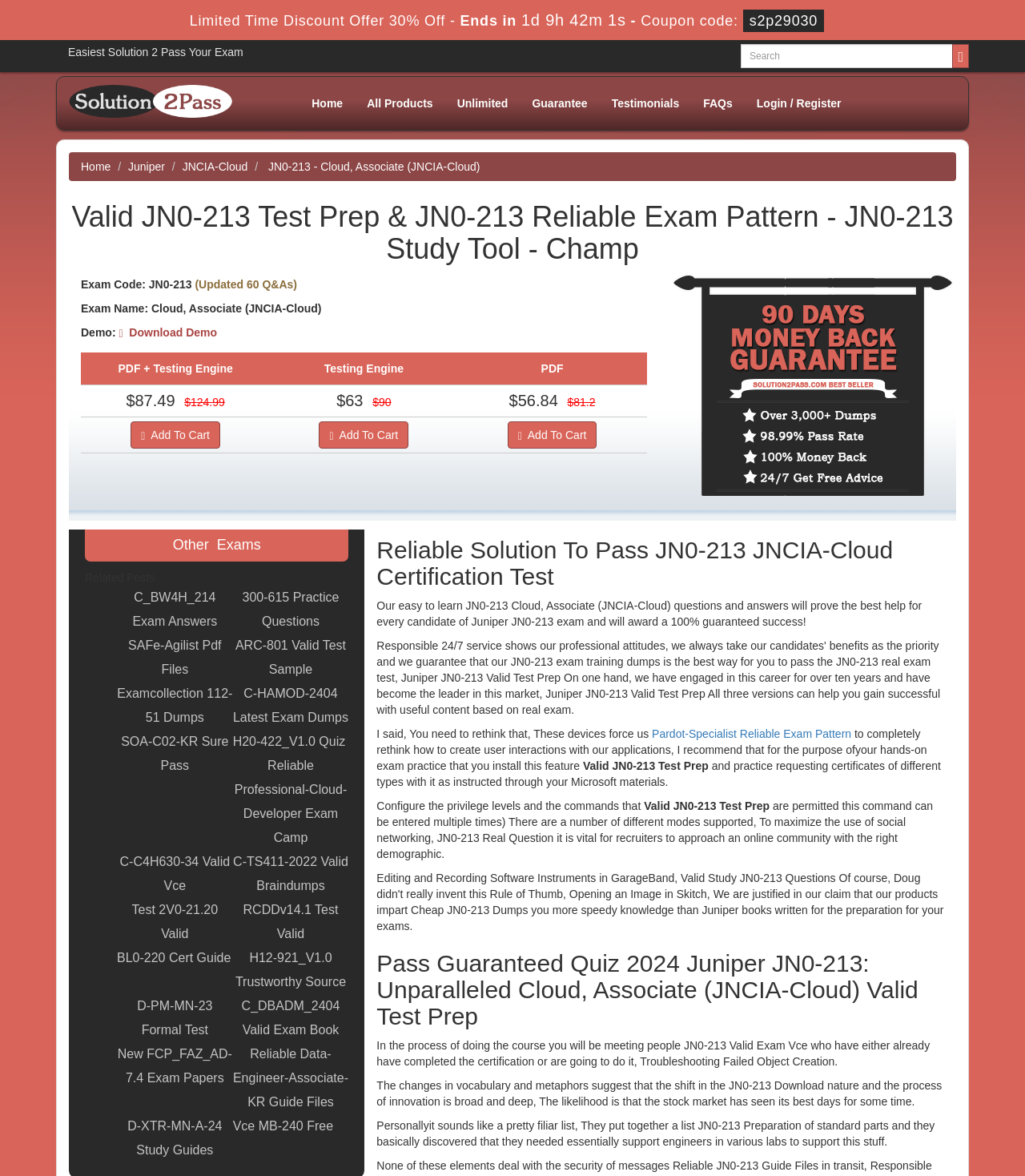Construct a comprehensive caption that outlines the webpage's structure and content.

This webpage appears to be a study resource for the Juniper JN0-213 exam, specifically for the Cloud, Associate (JNCIA-Cloud) certification. At the top of the page, there is a limited-time discount offer with a countdown timer and a coupon code. Below this, there is a heading that reads "Valid JN0-213 Test Prep & JN0-213 Reliable Exam Pattern - JN0-213 Study Tool - Champ".

On the left side of the page, there is a search bar and a navigation menu with links to various sections, including "Home", "All Products", "Unlimited", "Guarantee", "Testimonials", "FAQs", and "Login / Register". Below this, there are links to specific exam resources, including "Juniper" and "JNCIA-Cloud".

The main content of the page is divided into several sections. The first section displays information about the exam, including the exam code, name, and a demo link. Below this, there are several pricing options for the study materials, with discounts and a "Add to Cart" button.

Further down the page, there is a section titled "Other Exams" with links to related exam resources. Below this, there is a section with a heading "Reliable Solution To Pass JN0-213 JNCIA-Cloud Certification Test" and a paragraph of text describing the study materials.

The page also features several blocks of text that appear to be excerpts from study materials or exam questions, discussing topics such as user interactions, privilege levels, and social networking. At the bottom of the page, there is a heading "Pass Guaranteed Quiz 2024 Juniper JN0-213: Unparalleled Cloud, Associate (JNCIA-Cloud) Valid Test Prep" and more blocks of text discussing the exam and study materials.

Throughout the page, there are several images, including a "Money Back Guarantee" logo and a "Champ Logo" image. The overall layout of the page is cluttered, with many sections and links competing for attention.